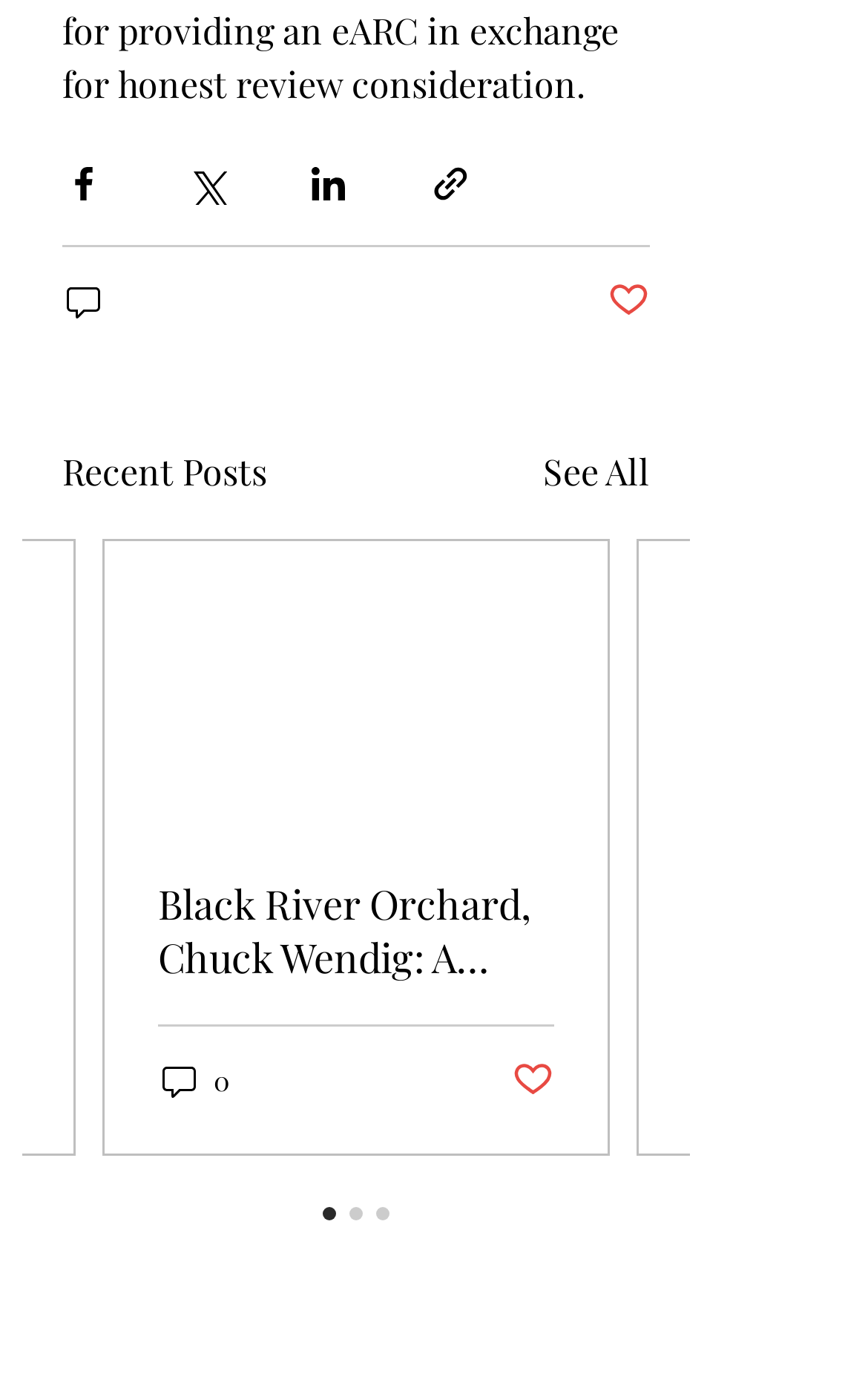Reply to the question with a single word or phrase:
What is the section above the posts titled?

Recent Posts